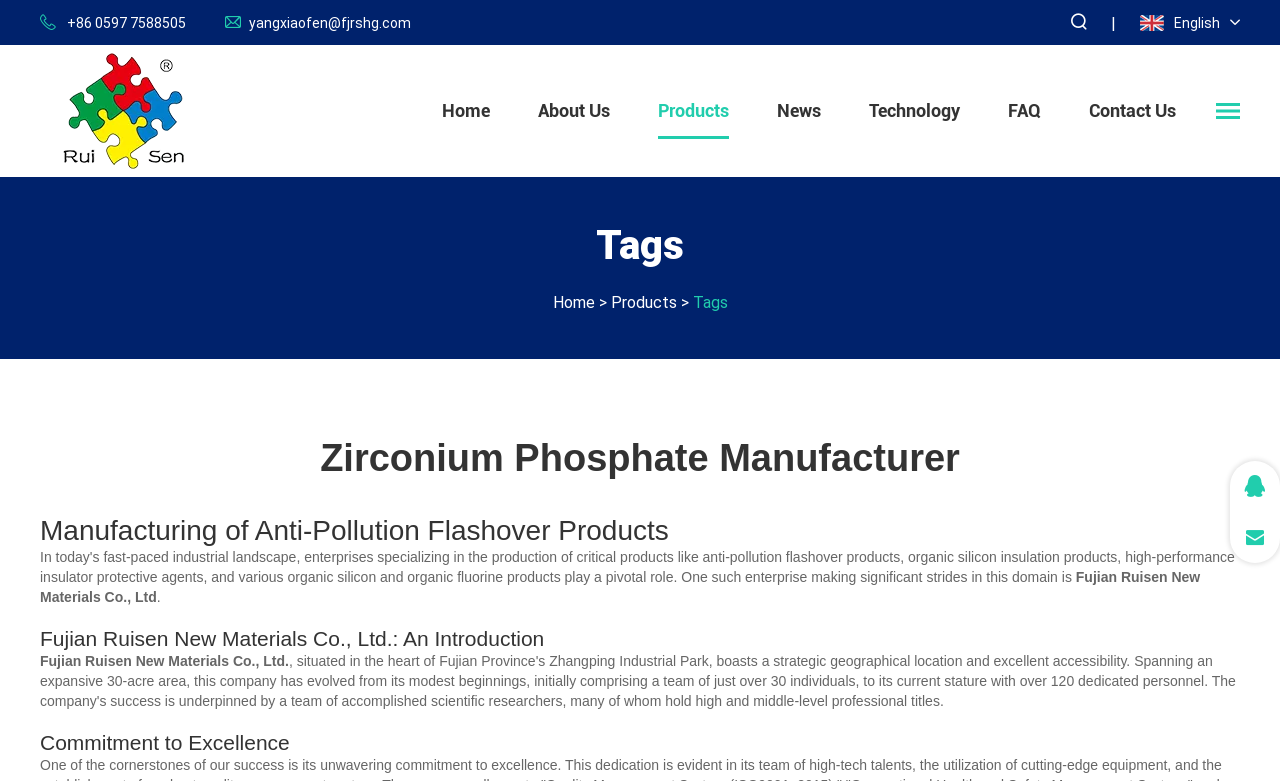Can you specify the bounding box coordinates for the region that should be clicked to fulfill this instruction: "Contact the supplier".

[0.851, 0.106, 0.919, 0.178]